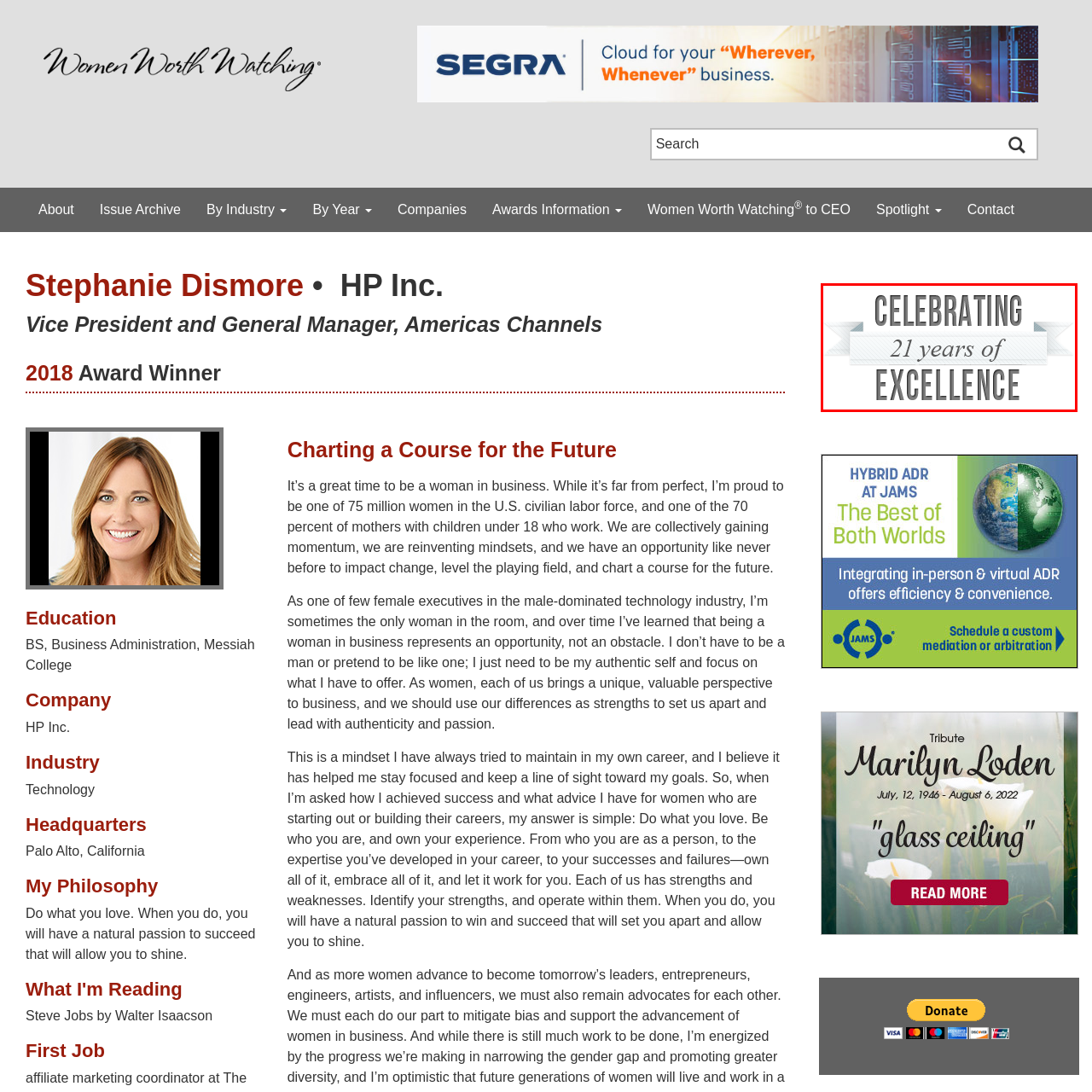Inspect the image contained by the red bounding box and answer the question with a single word or phrase:
What is the tone of the banner?

Proud and grateful